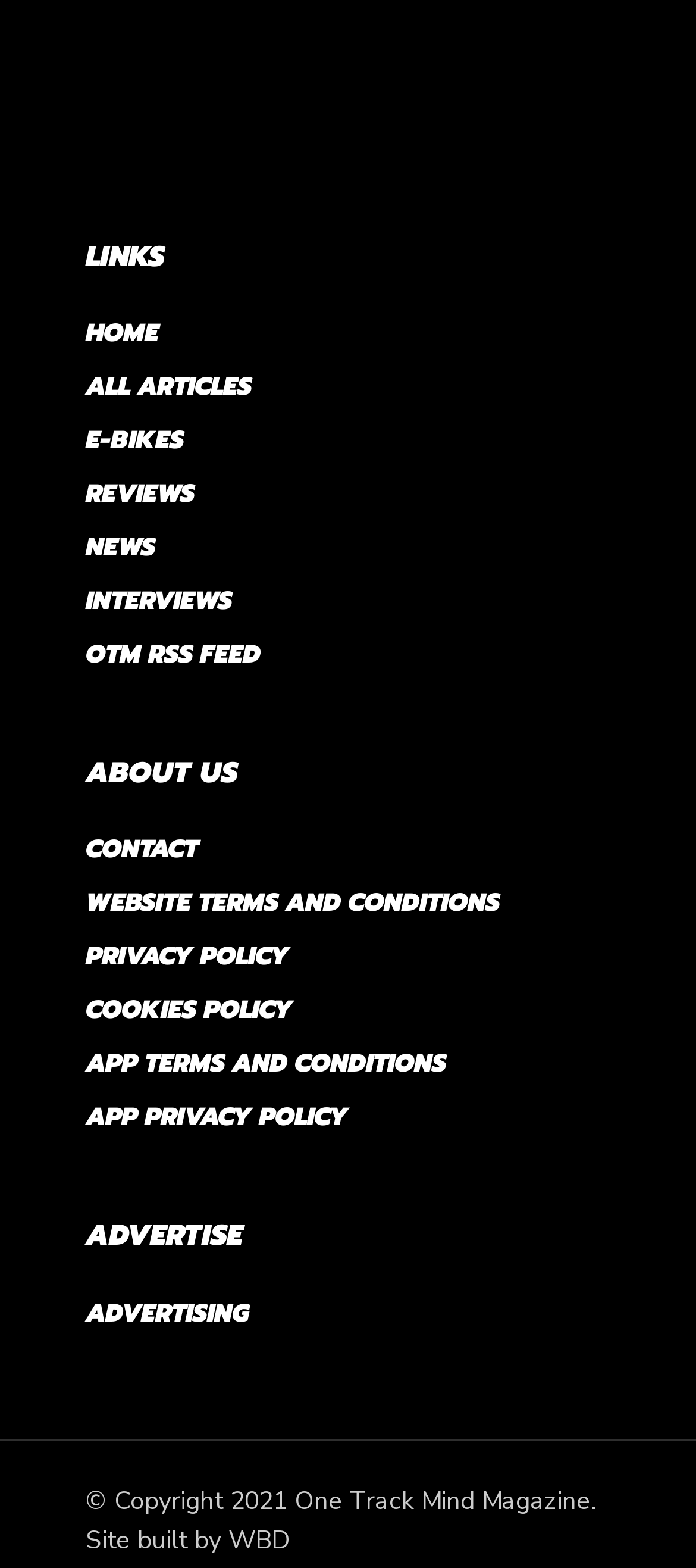Give a short answer to this question using one word or a phrase:
What is the first link under the 'LINKS' heading?

HOME